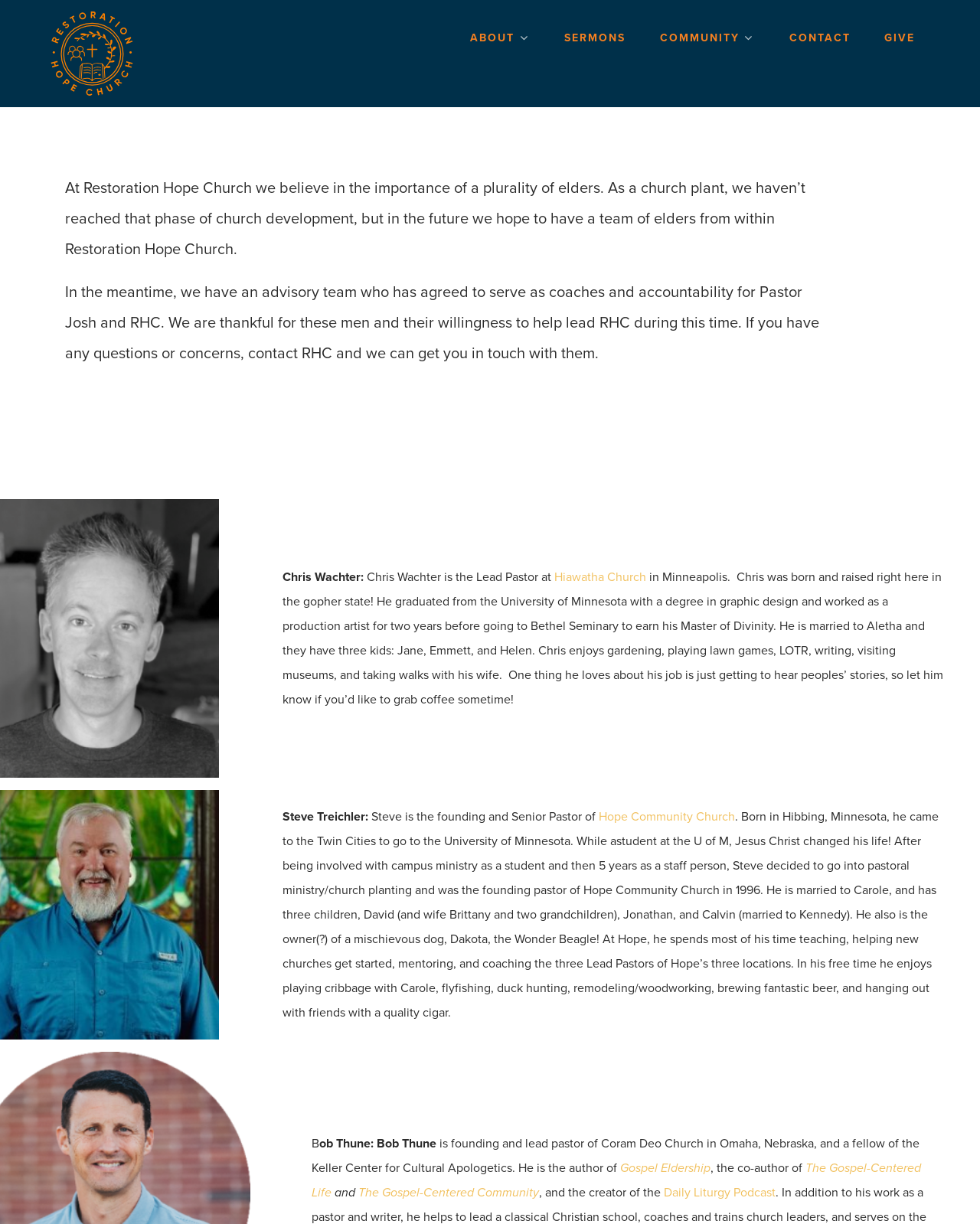Carefully examine the image and provide an in-depth answer to the question: What is the title of the book written by Bob Thune?

I found the information about Bob Thune's book by reading his bio, which mentions that he is the author of 'Gospel Eldership'.